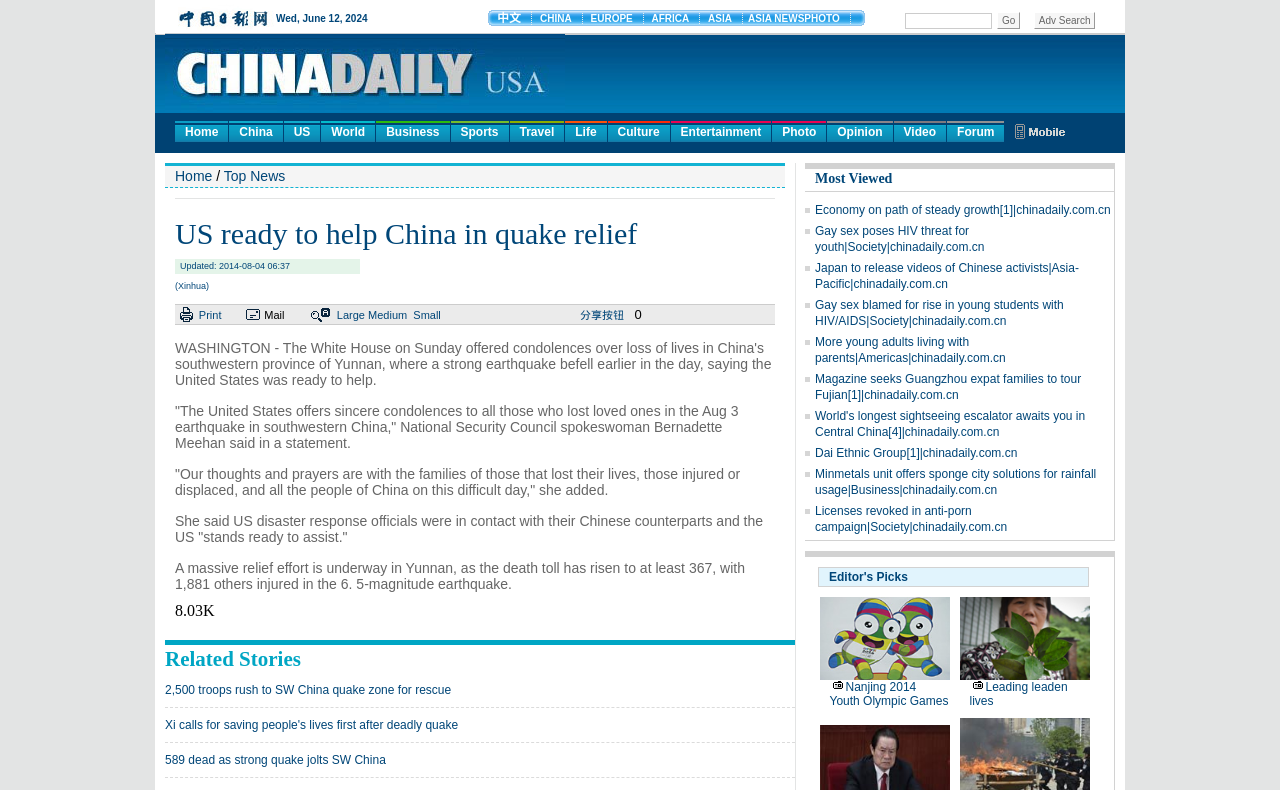Respond with a single word or phrase for the following question: 
What is the magnitude of the earthquake mentioned?

6.5